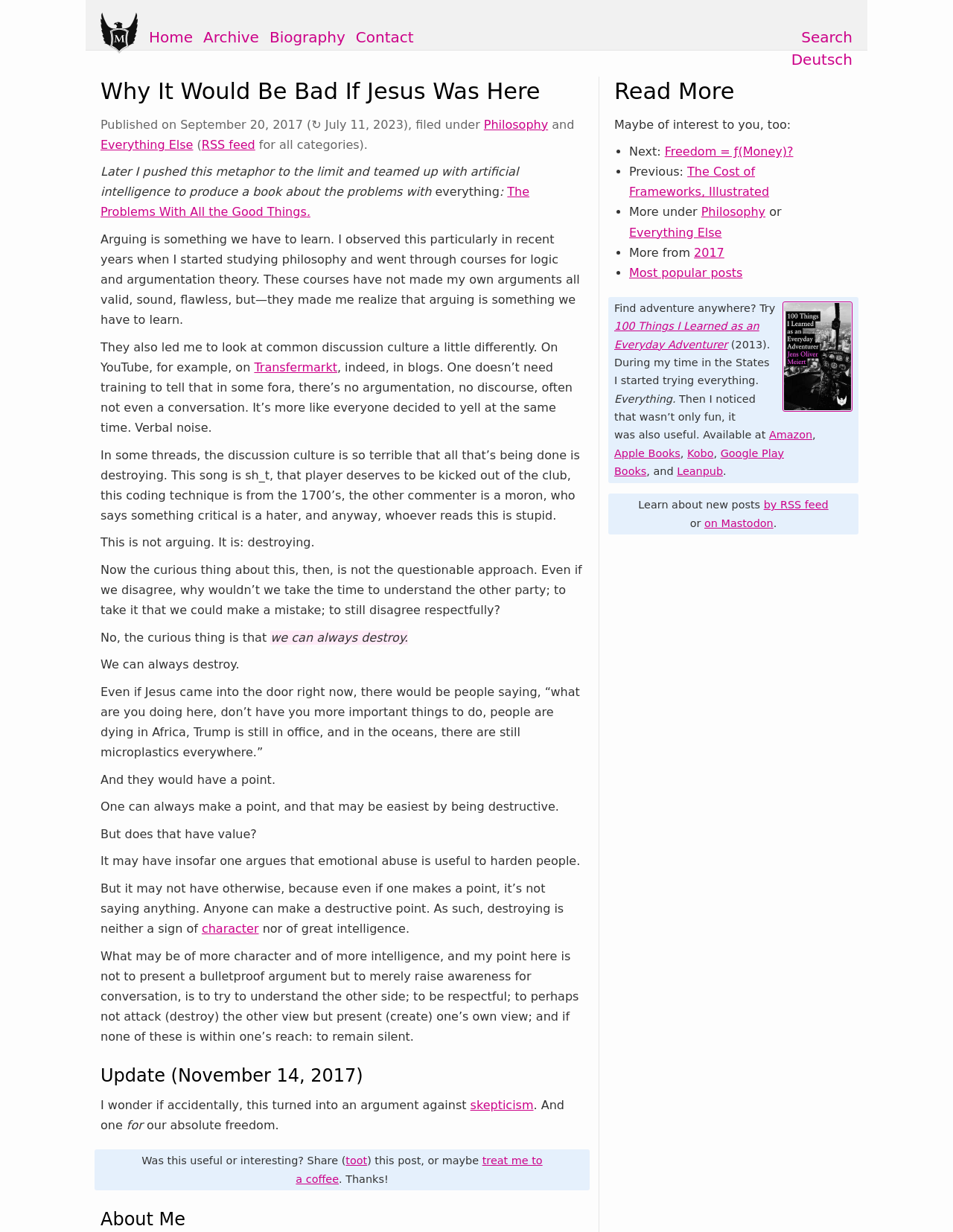Please respond to the question using a single word or phrase:
What is the category of the post?

Philosophy and Everything Else